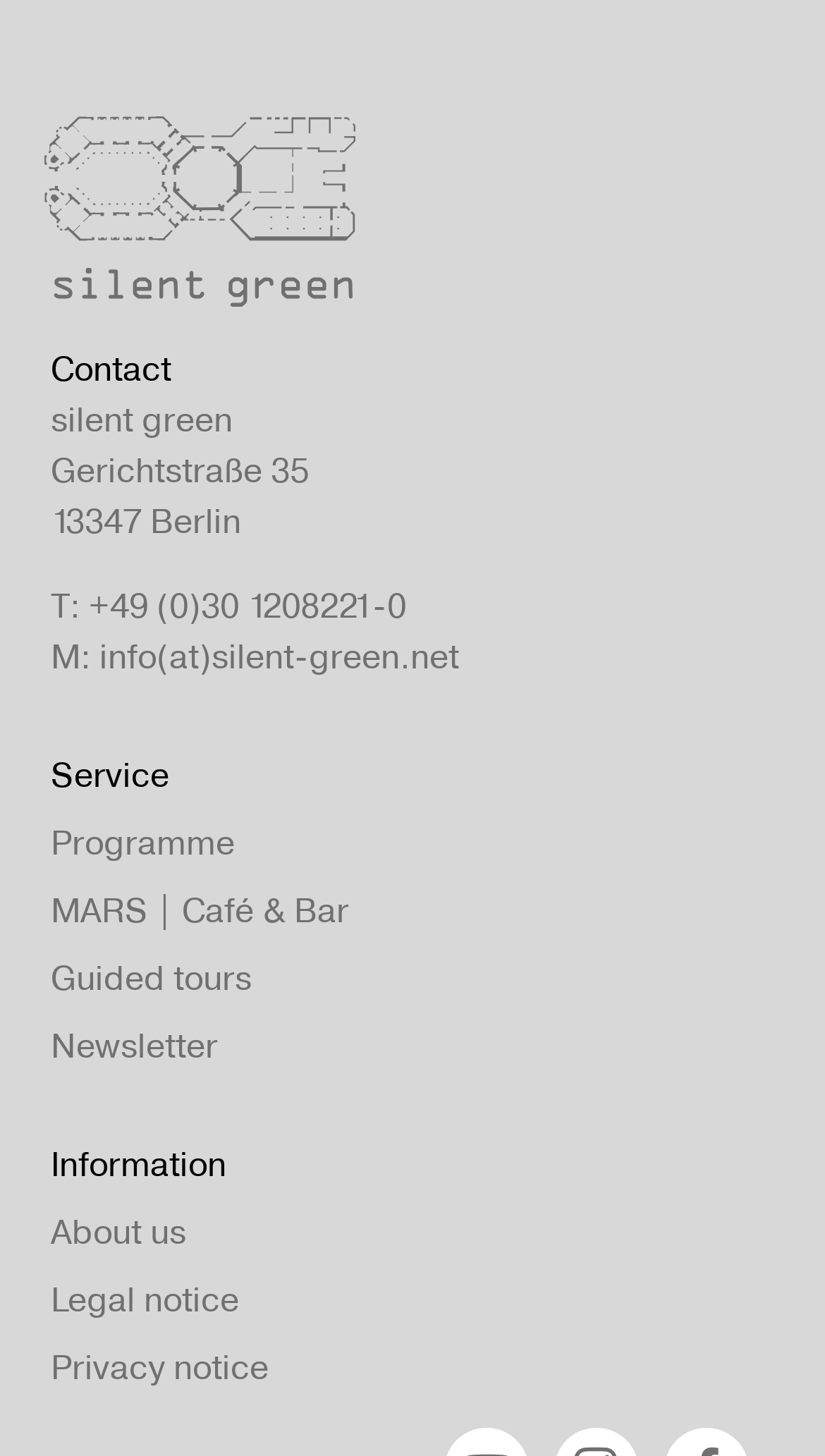Determine the bounding box coordinates for the area that should be clicked to carry out the following instruction: "Go to contact page".

[0.062, 0.08, 0.908, 0.225]